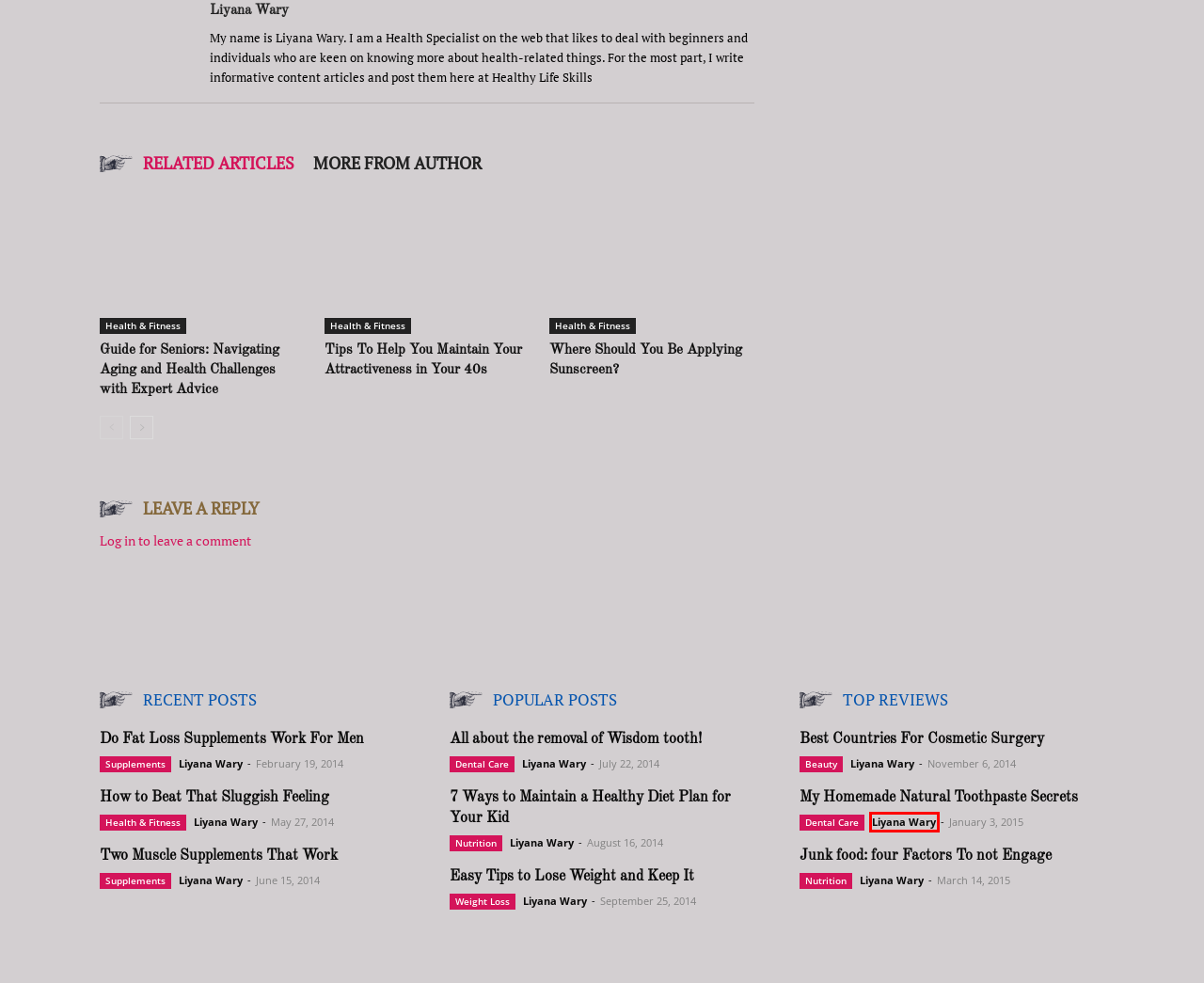You have a screenshot of a webpage with a red bounding box highlighting a UI element. Your task is to select the best webpage description that corresponds to the new webpage after clicking the element. Here are the descriptions:
A. Health & Fitness
B. Liyana Wary
C. Where Should You Be Applying Sunscreen?
D. Junk Food: Four Factors To Not Engage
E. Beauty
F. Tips To Help You Maintain Your Attractiveness In Your 40s
G. Weight Loss
H. How To Beat That Sluggish Feeling

B